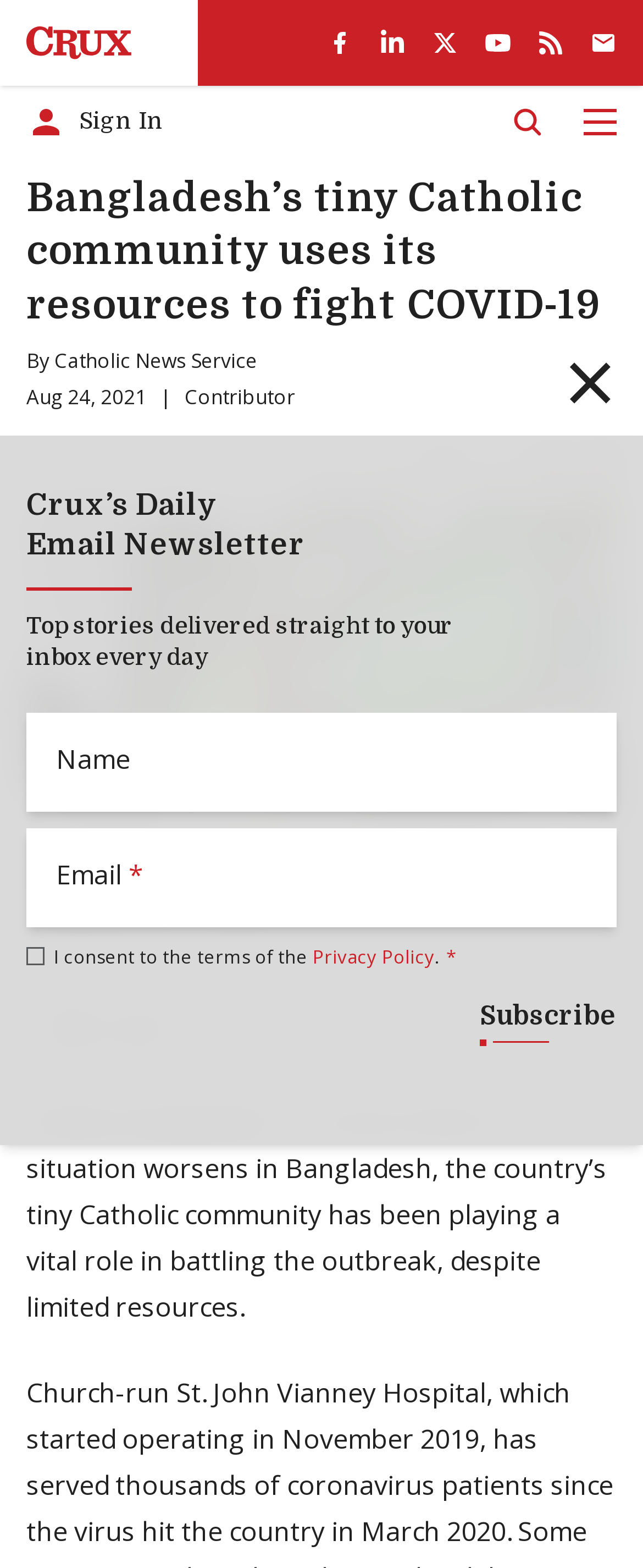Please identify the bounding box coordinates of the element's region that should be clicked to execute the following instruction: "Search for something". The bounding box coordinates must be four float numbers between 0 and 1, i.e., [left, top, right, bottom].

[0.795, 0.067, 0.846, 0.088]